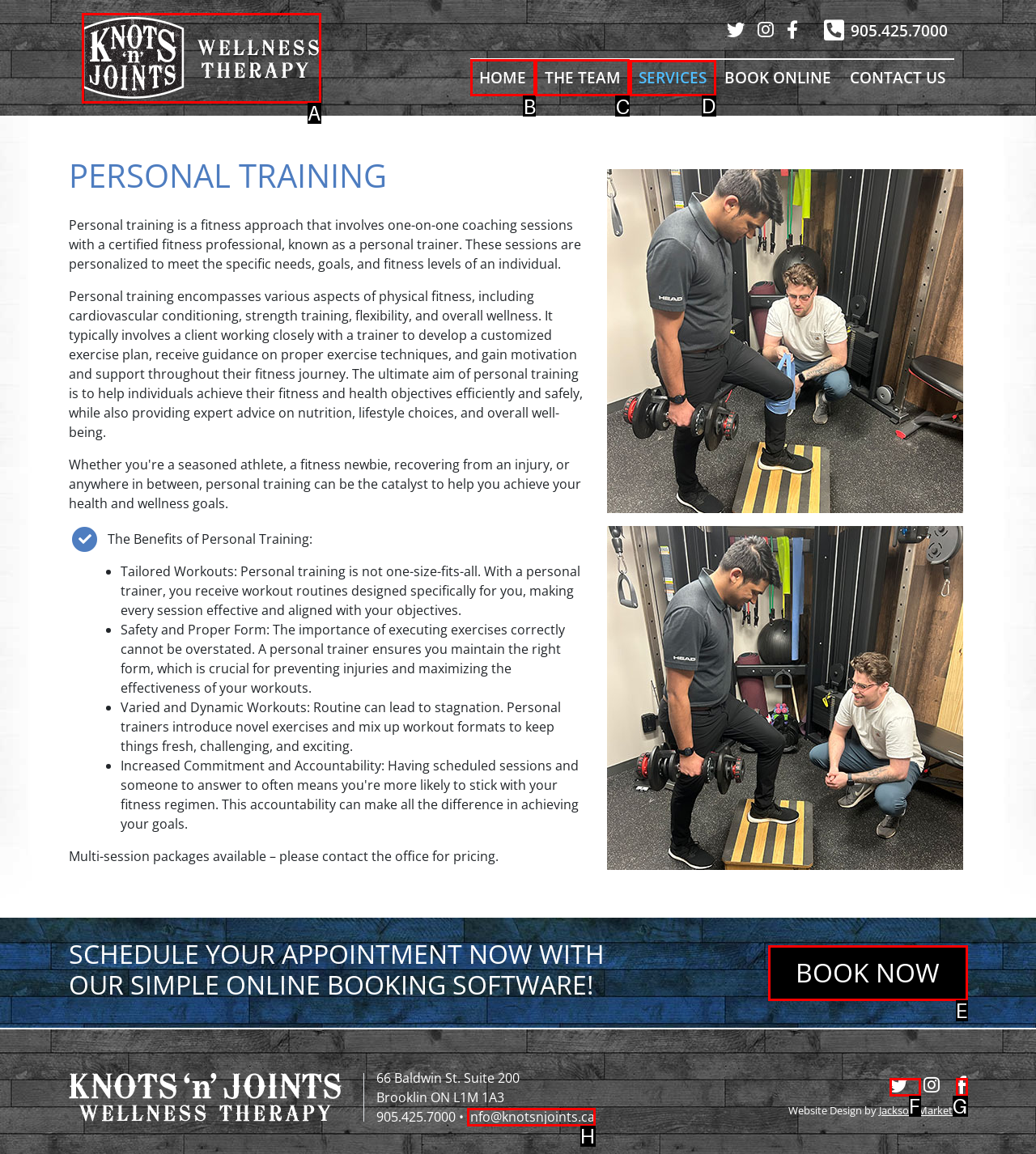Tell me which letter I should select to achieve the following goal: Click the SERVICES button
Answer with the corresponding letter from the provided options directly.

D